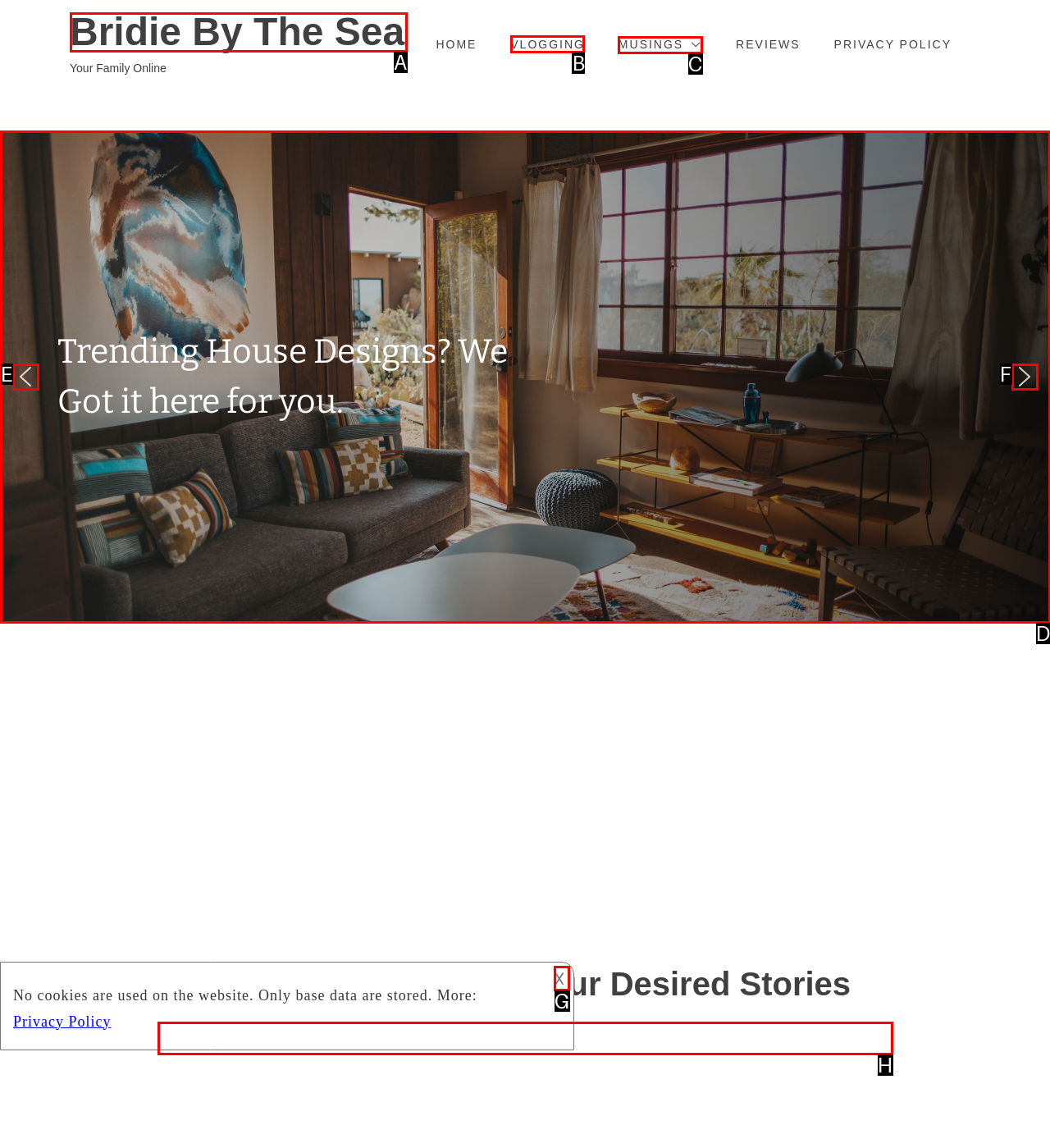Determine the letter of the element you should click to carry out the task: click on the VLOGGING link
Answer with the letter from the given choices.

B